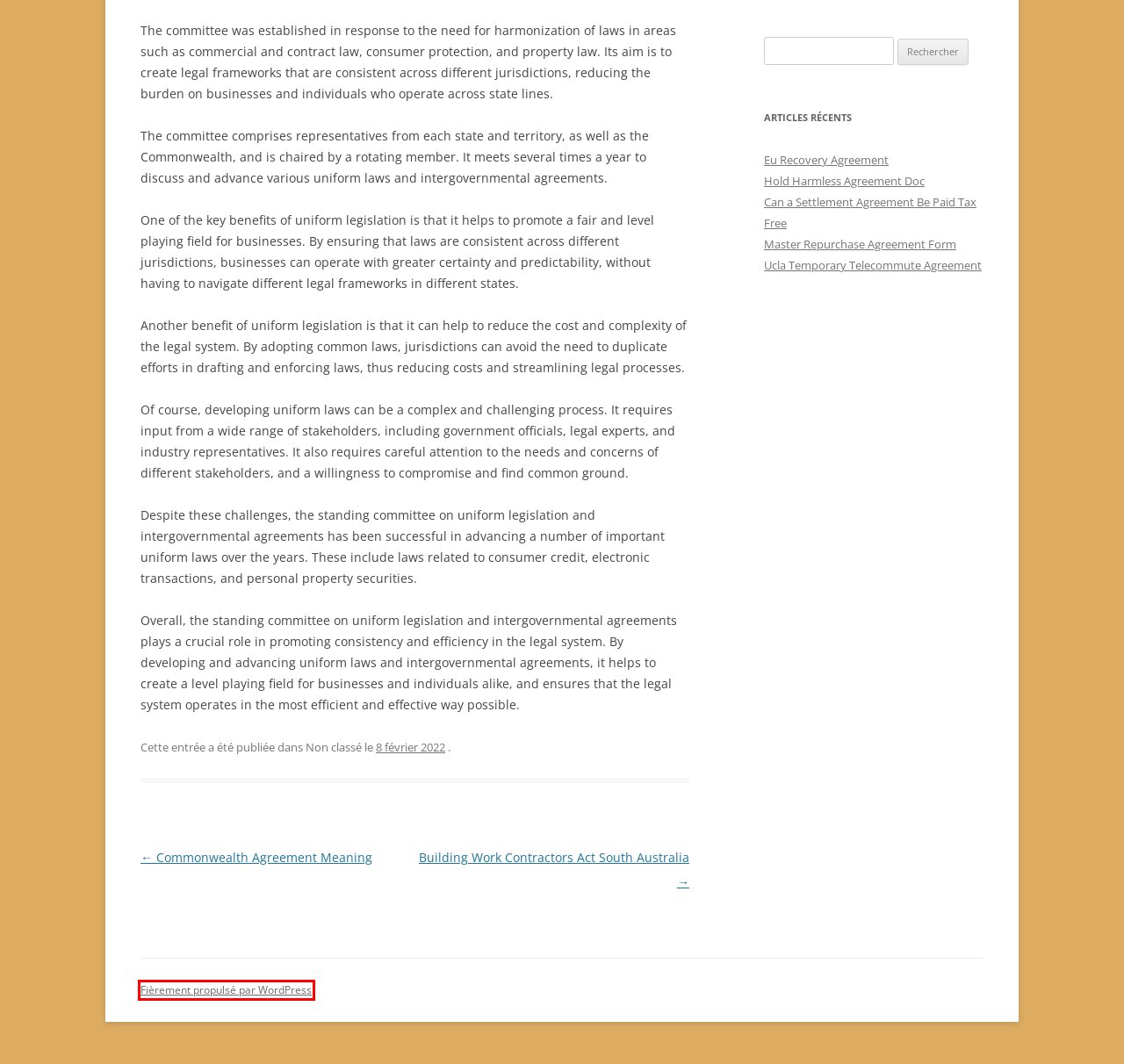You have a screenshot of a webpage, and a red bounding box highlights an element. Select the webpage description that best fits the new page after clicking the element within the bounding box. Options are:
A. Hold Harmless Agreement Doc | Compagnie Les Graines du Temps
B. Master Repurchase Agreement Form | Compagnie Les Graines du Temps
C. Commonwealth Agreement Meaning | Compagnie Les Graines du Temps
D. Eu Recovery Agreement | Compagnie Les Graines du Temps
E. Ucla Temporary Telecommute Agreement | Compagnie Les Graines du Temps
F. Can a Settlement Agreement Be Paid Tax Free | Compagnie Les Graines du Temps
G. Blog Tool, Publishing Platform, and CMS – WordPress.org
H. Building Work Contractors Act South Australia | Compagnie Les Graines du Temps

G